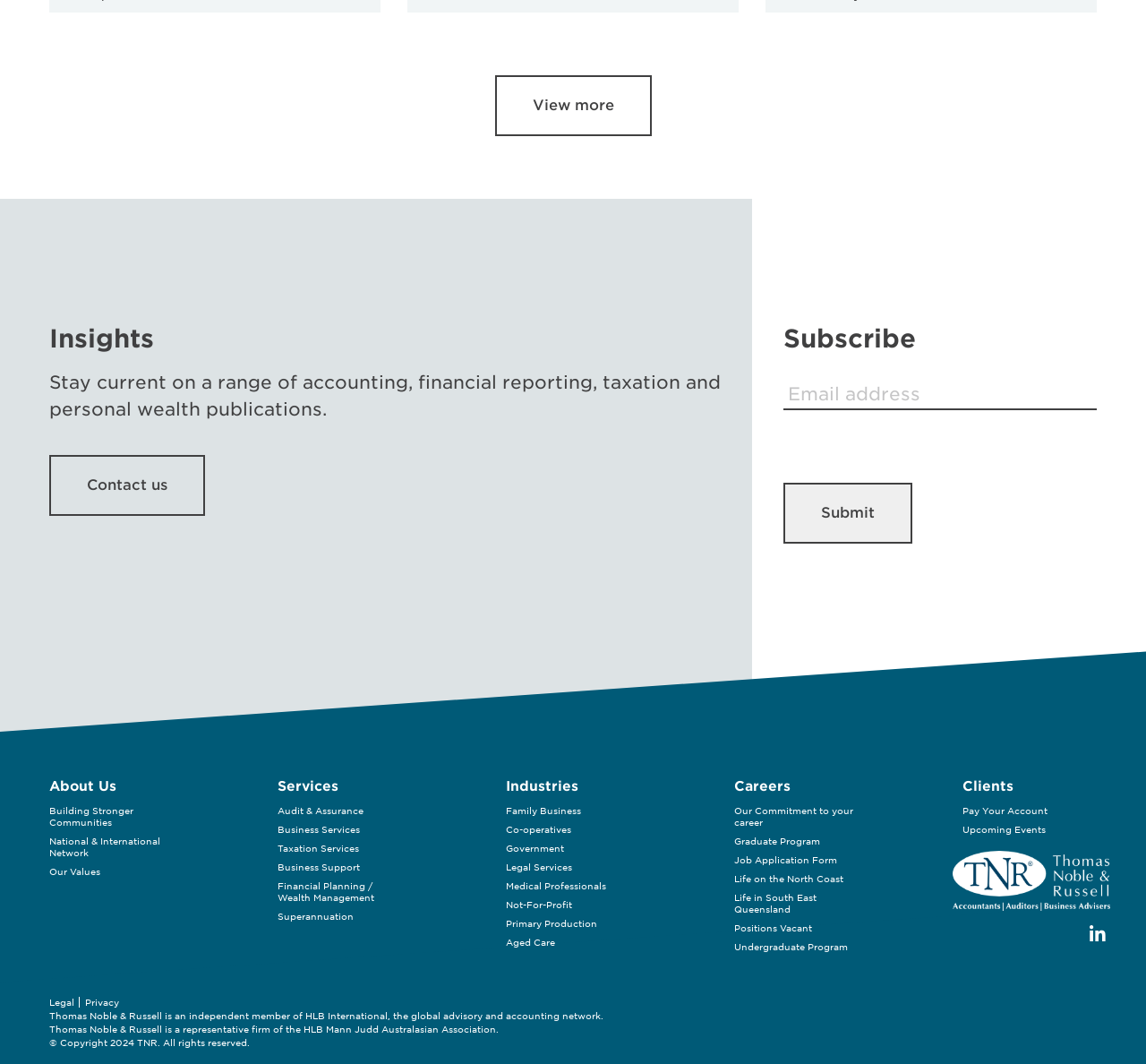Bounding box coordinates are specified in the format (top-left x, top-left y, bottom-right x, bottom-right y). All values are floating point numbers bounded between 0 and 1. Please provide the bounding box coordinate of the region this sentence describes: National & International Network

[0.043, 0.786, 0.14, 0.807]